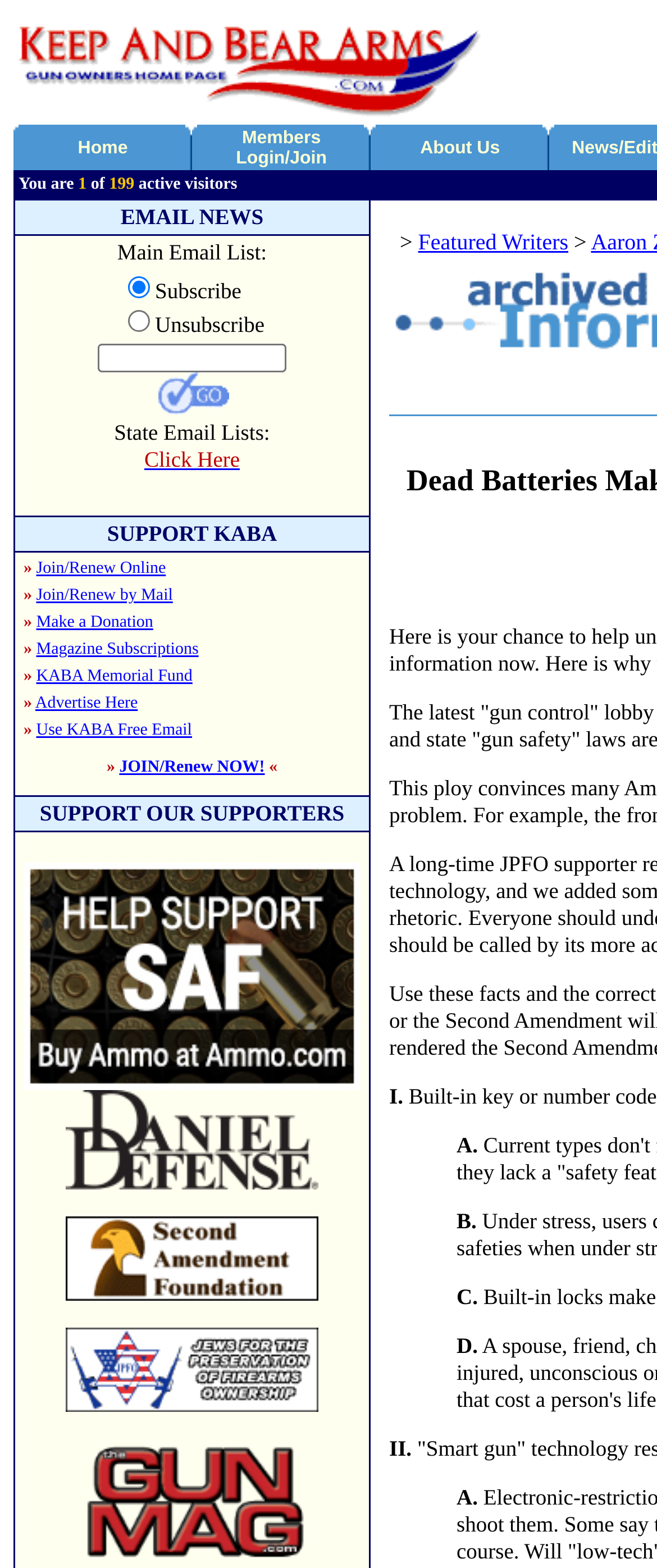Use the details in the image to answer the question thoroughly: 
What is the name of the organization?

The name of the organization can be found in the top-left corner of the webpage, where it says 'Keep and Bear Arms - Gun Owners Home Page - 2nd Amendment Supporters'.